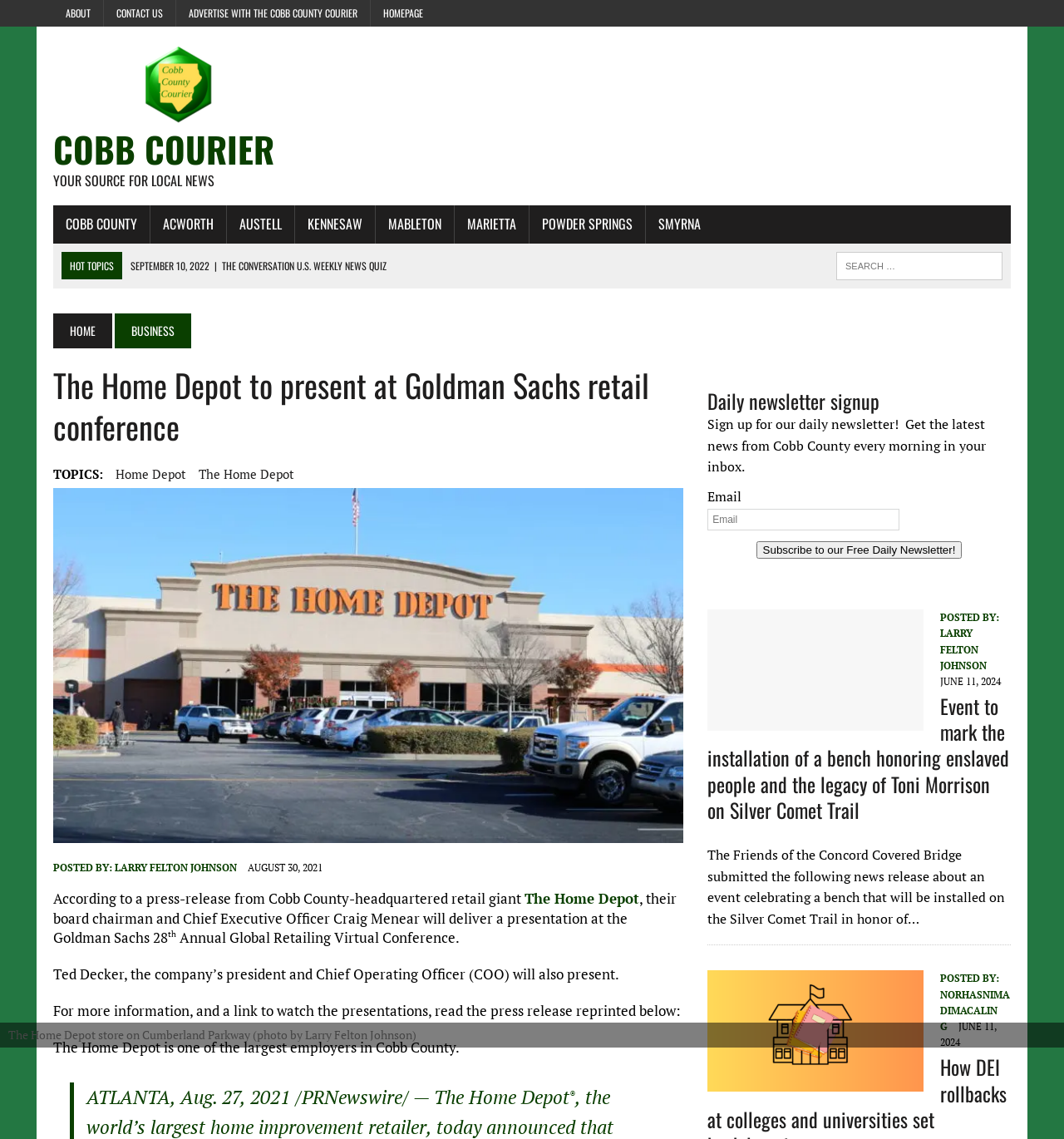Give a short answer to this question using one word or a phrase:
What is the name of the trail where a bench will be installed to honor enslaved people and the legacy of Toni Morrison?

Silver Comet Trail